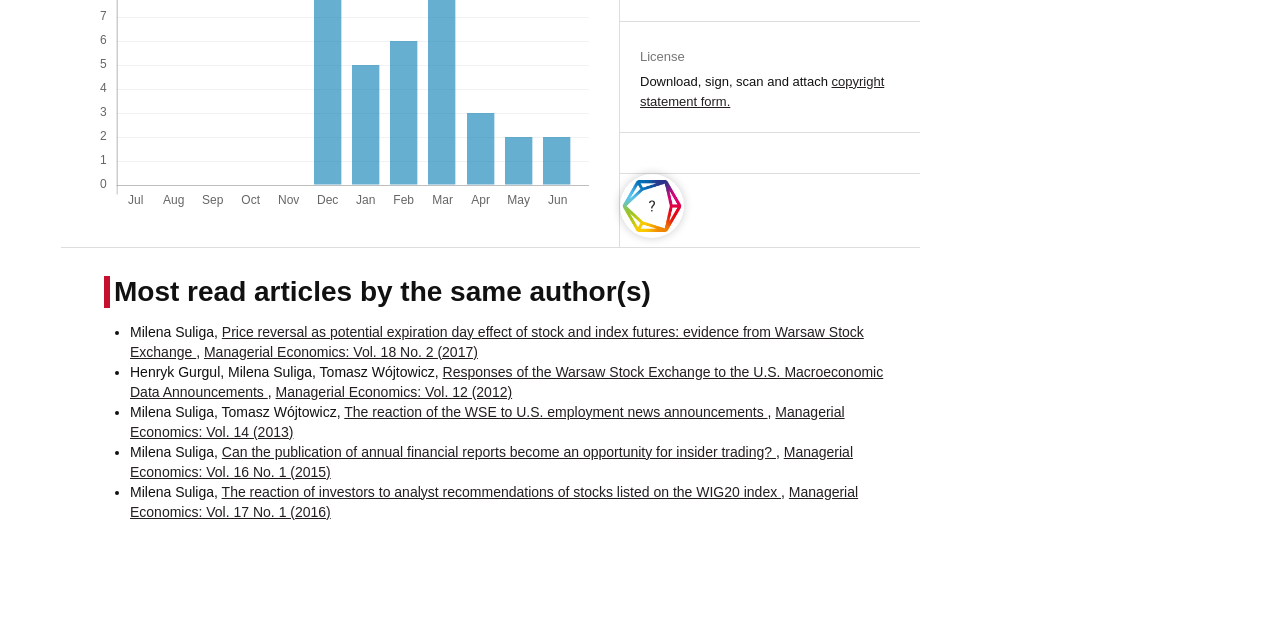Please determine the bounding box coordinates for the element with the description: "Managerial Economics: Vol. 14 (2013)".

[0.102, 0.645, 0.66, 0.702]